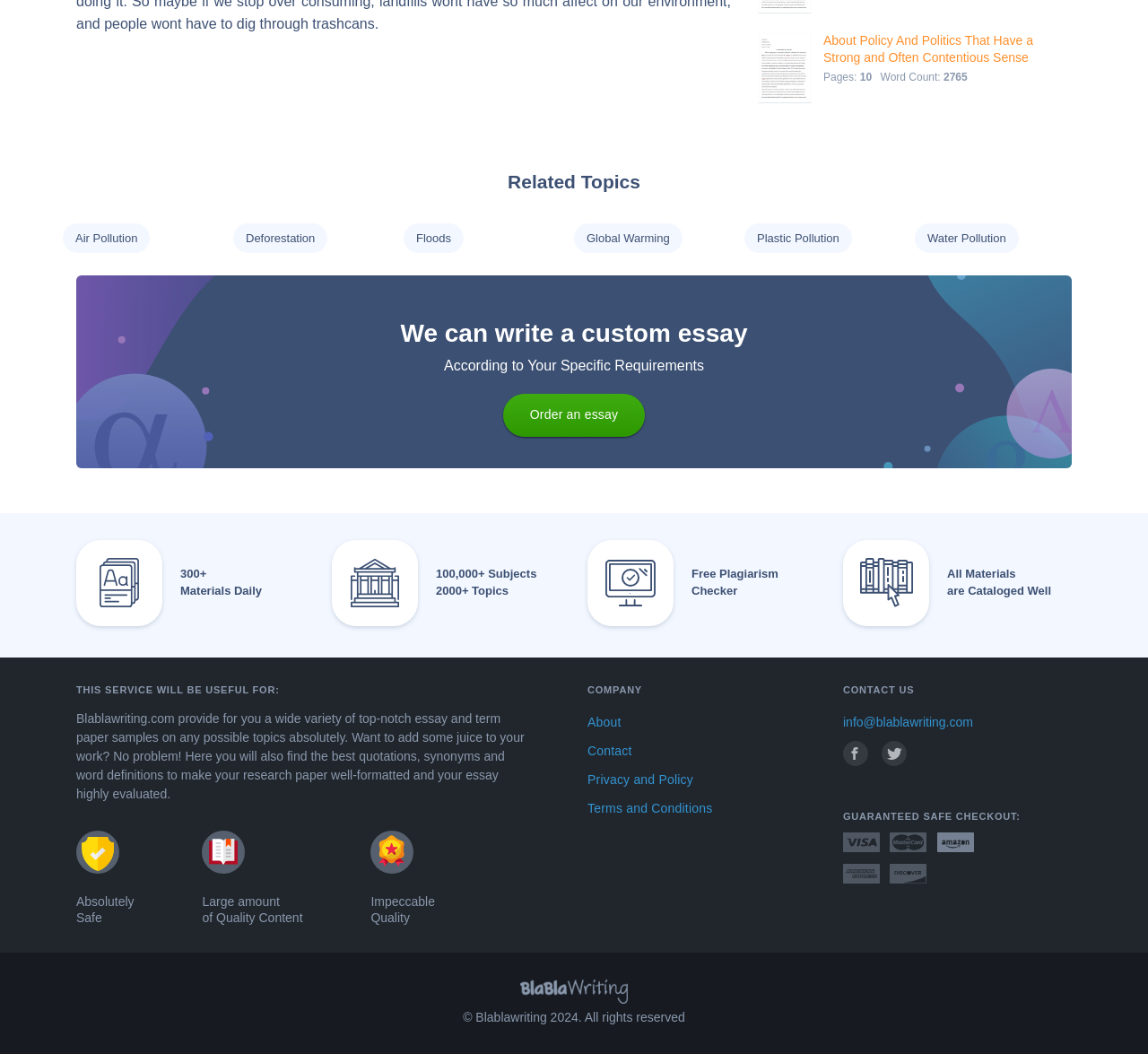What is the guarantee mentioned in the webpage?
Please provide a single word or phrase as the answer based on the screenshot.

Safe Checkout